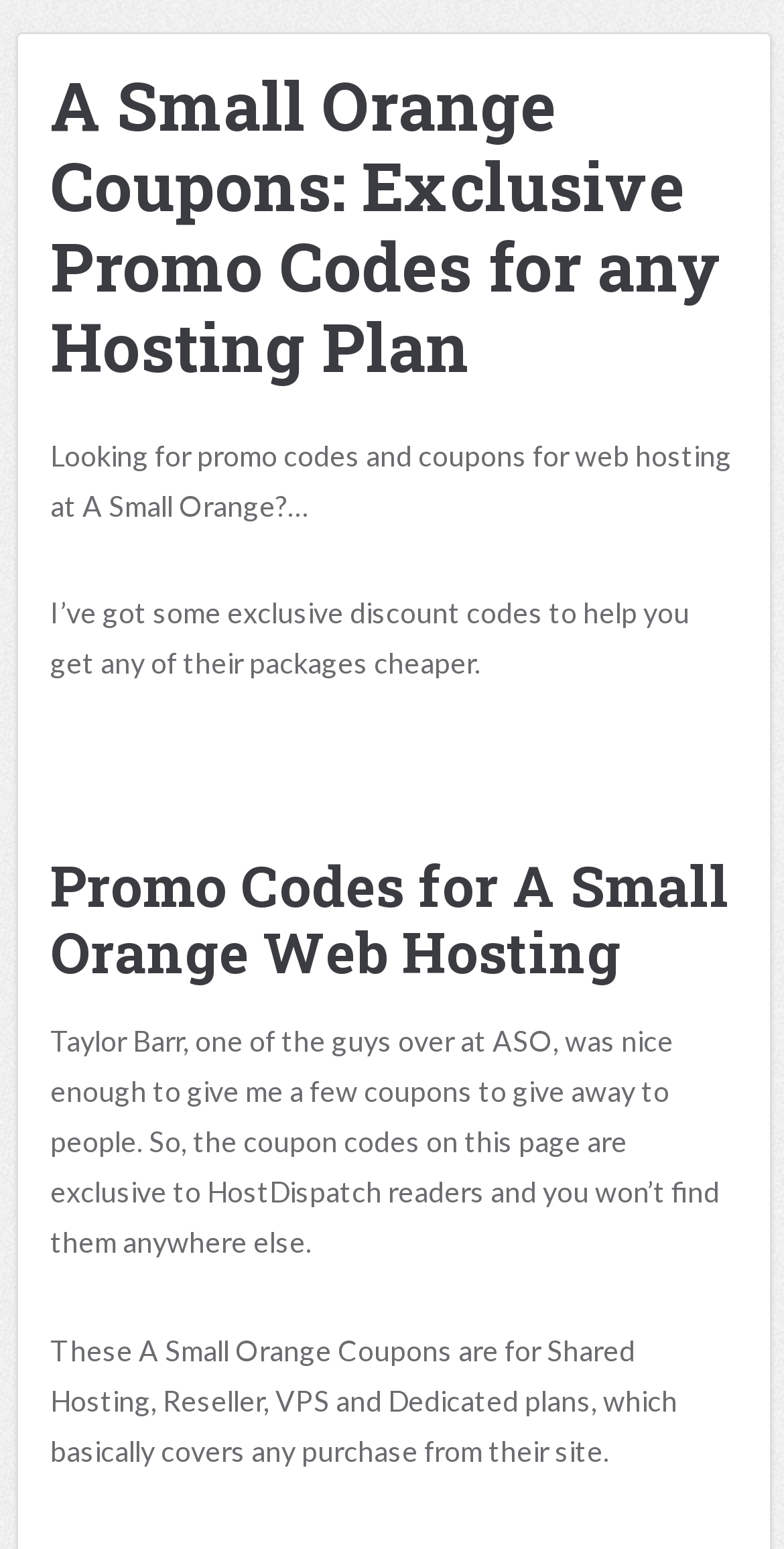Please answer the following question using a single word or phrase: 
What types of hosting plans can the promo codes be used for?

Shared, Reseller, VPS, and Dedicated